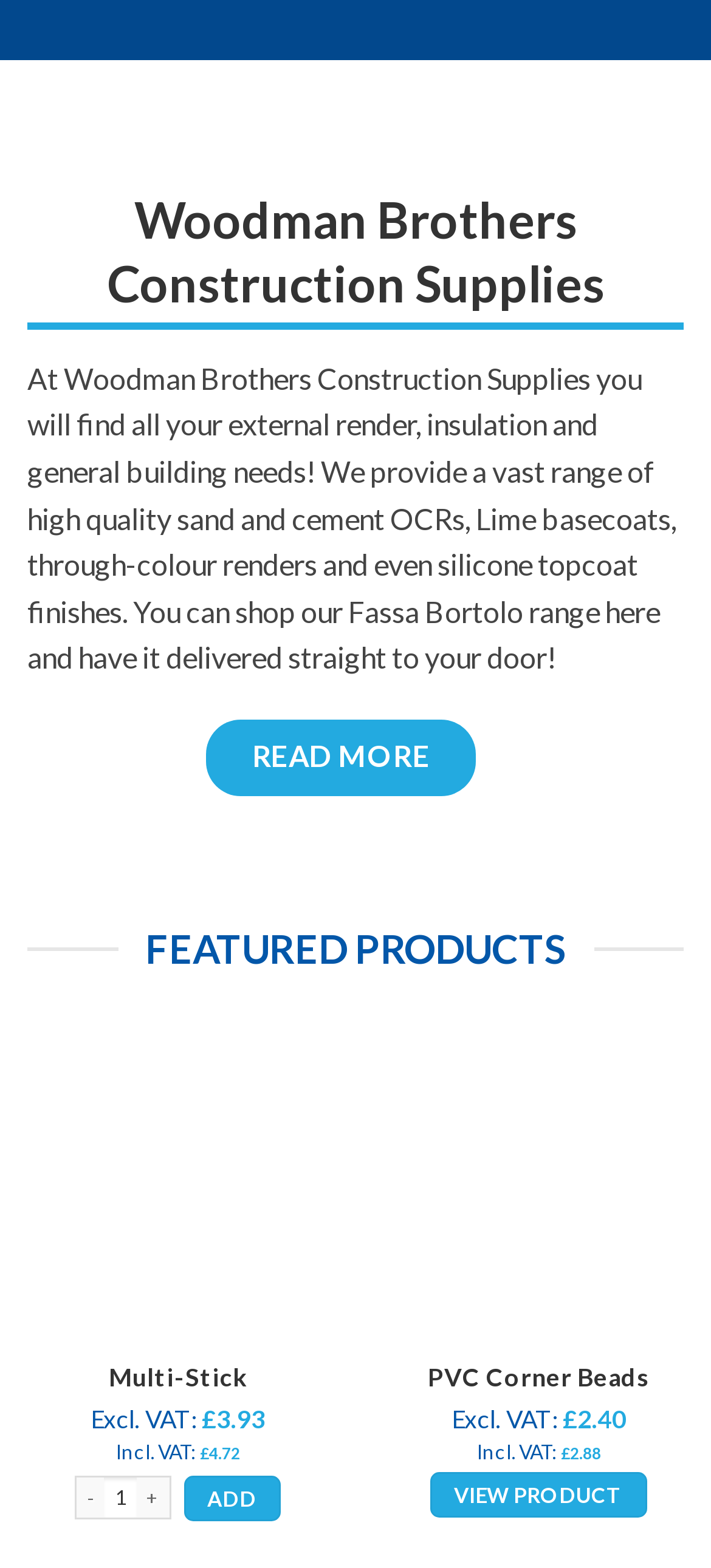Using the image as a reference, answer the following question in as much detail as possible:
What is the price of Multi-Stick excluding VAT?

The price of Multi-Stick excluding VAT is mentioned next to the 'Excl. VAT:' label, which is £3.93.